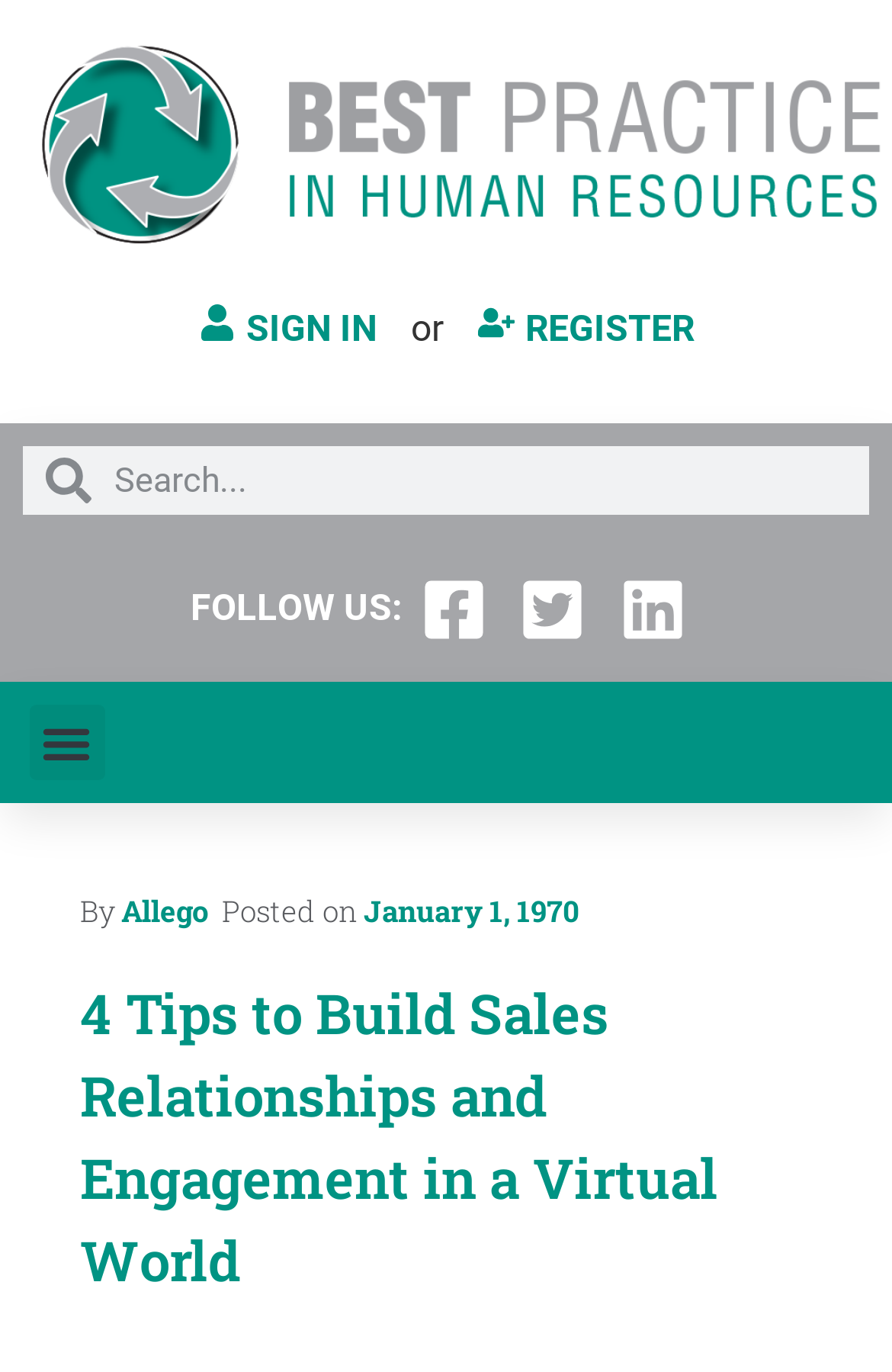Identify the bounding box coordinates of the clickable region necessary to fulfill the following instruction: "Toggle the menu". The bounding box coordinates should be four float numbers between 0 and 1, i.e., [left, top, right, bottom].

[0.033, 0.514, 0.117, 0.569]